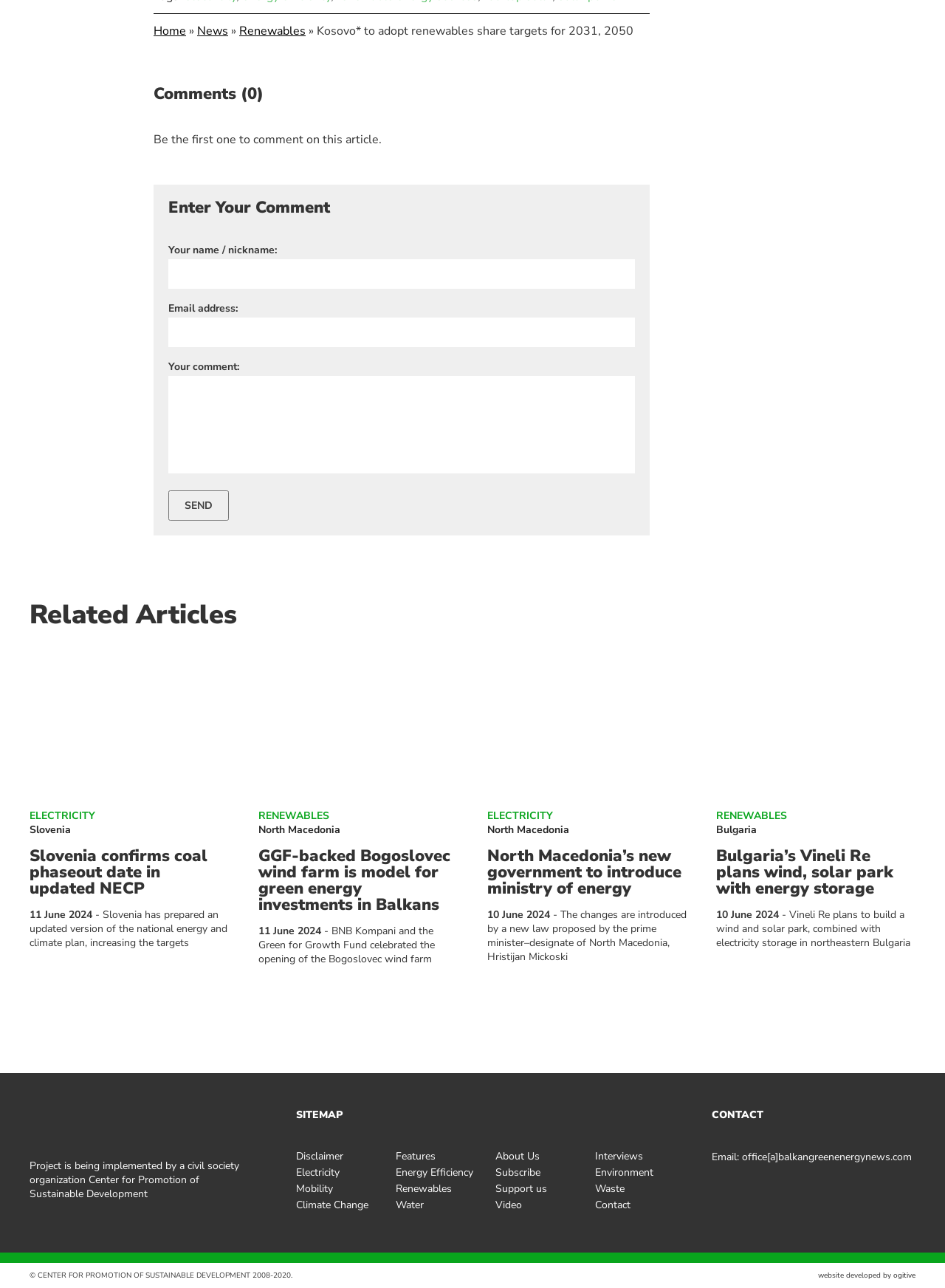Please determine the bounding box coordinates of the element to click on in order to accomplish the following task: "Learn how your comment data is processed". Ensure the coordinates are four float numbers ranging from 0 to 1, i.e., [left, top, right, bottom].

None